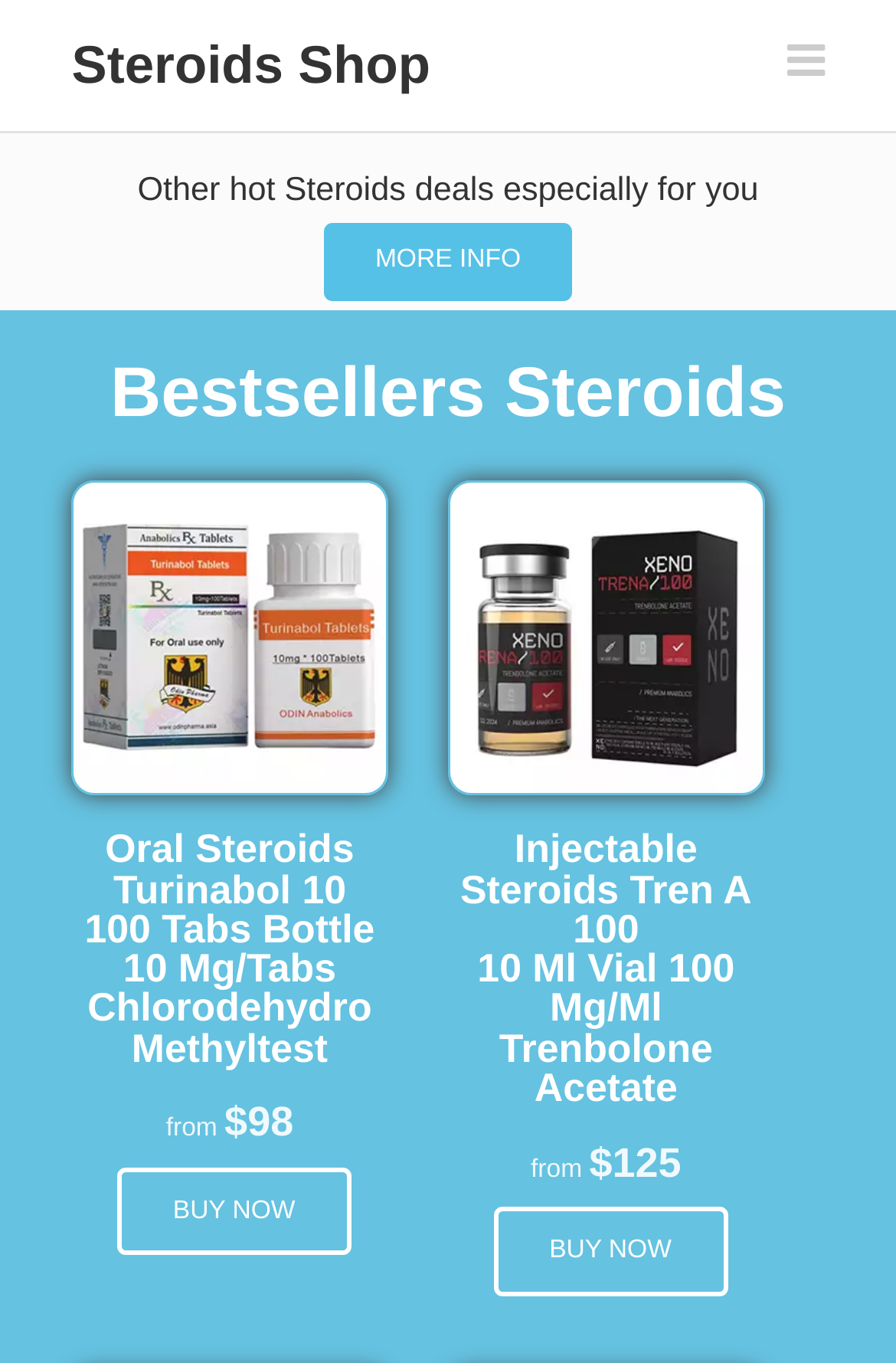How many products are displayed on the webpage?
Based on the image, provide your answer in one word or phrase.

2